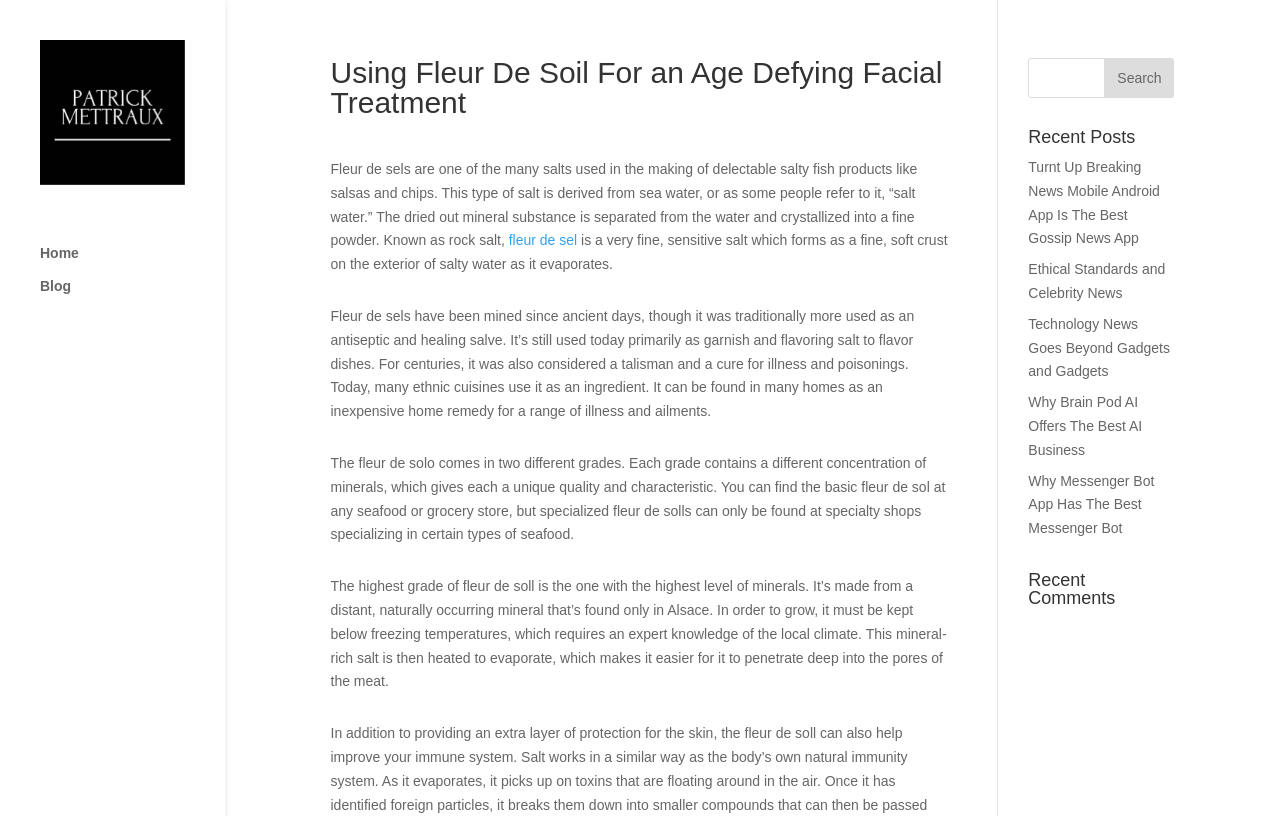Provide the bounding box coordinates, formatted as (top-left x, top-left y, bottom-right x, bottom-right y), with all values being floating point numbers between 0 and 1. Identify the bounding box of the UI element that matches the description: alt="Patrick Mettraux"

[0.031, 0.144, 0.145, 0.163]